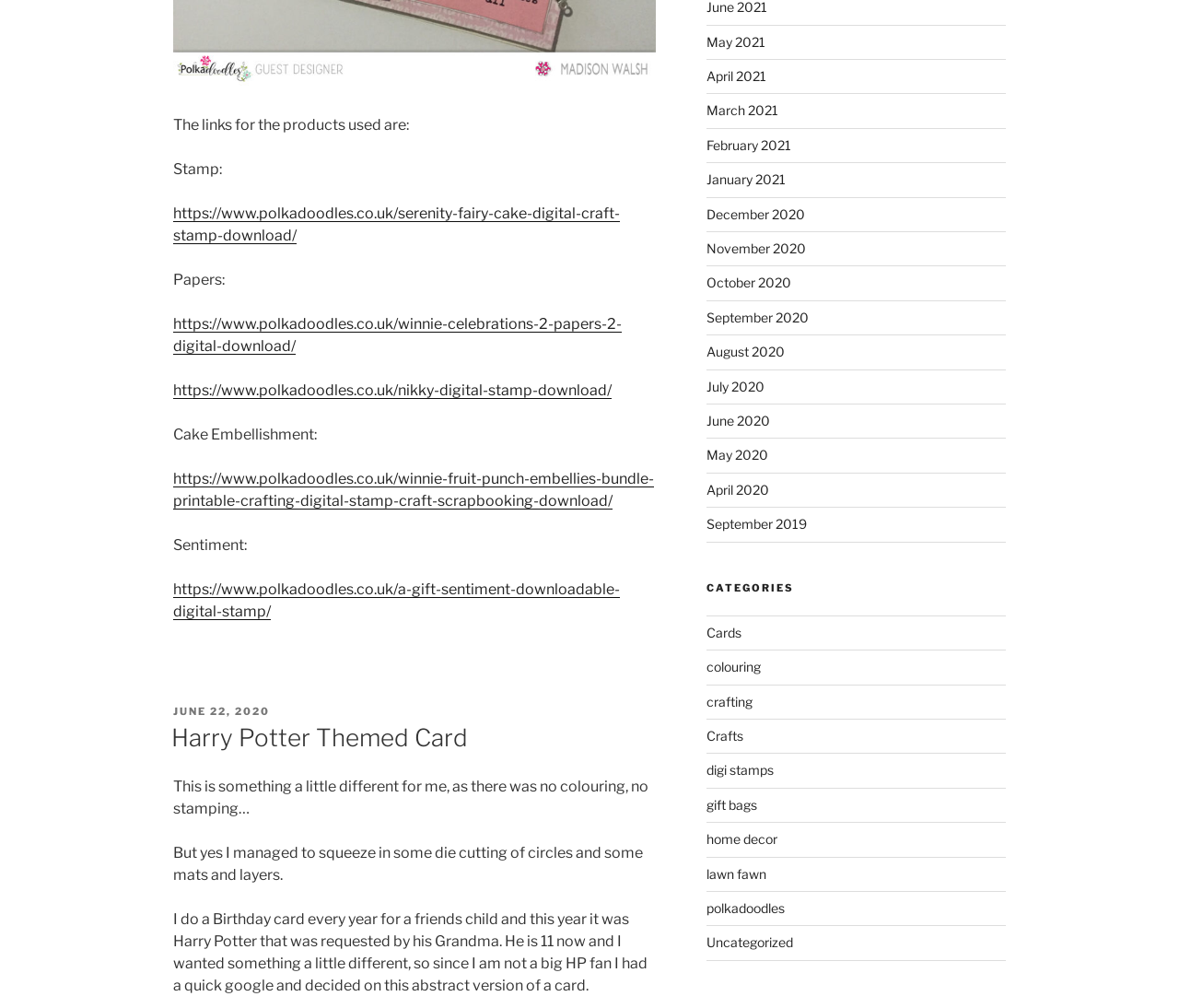Identify the bounding box coordinates for the element you need to click to achieve the following task: "Visit the Polkadoodles link". The coordinates must be four float values ranging from 0 to 1, formatted as [left, top, right, bottom].

[0.599, 0.893, 0.665, 0.909]